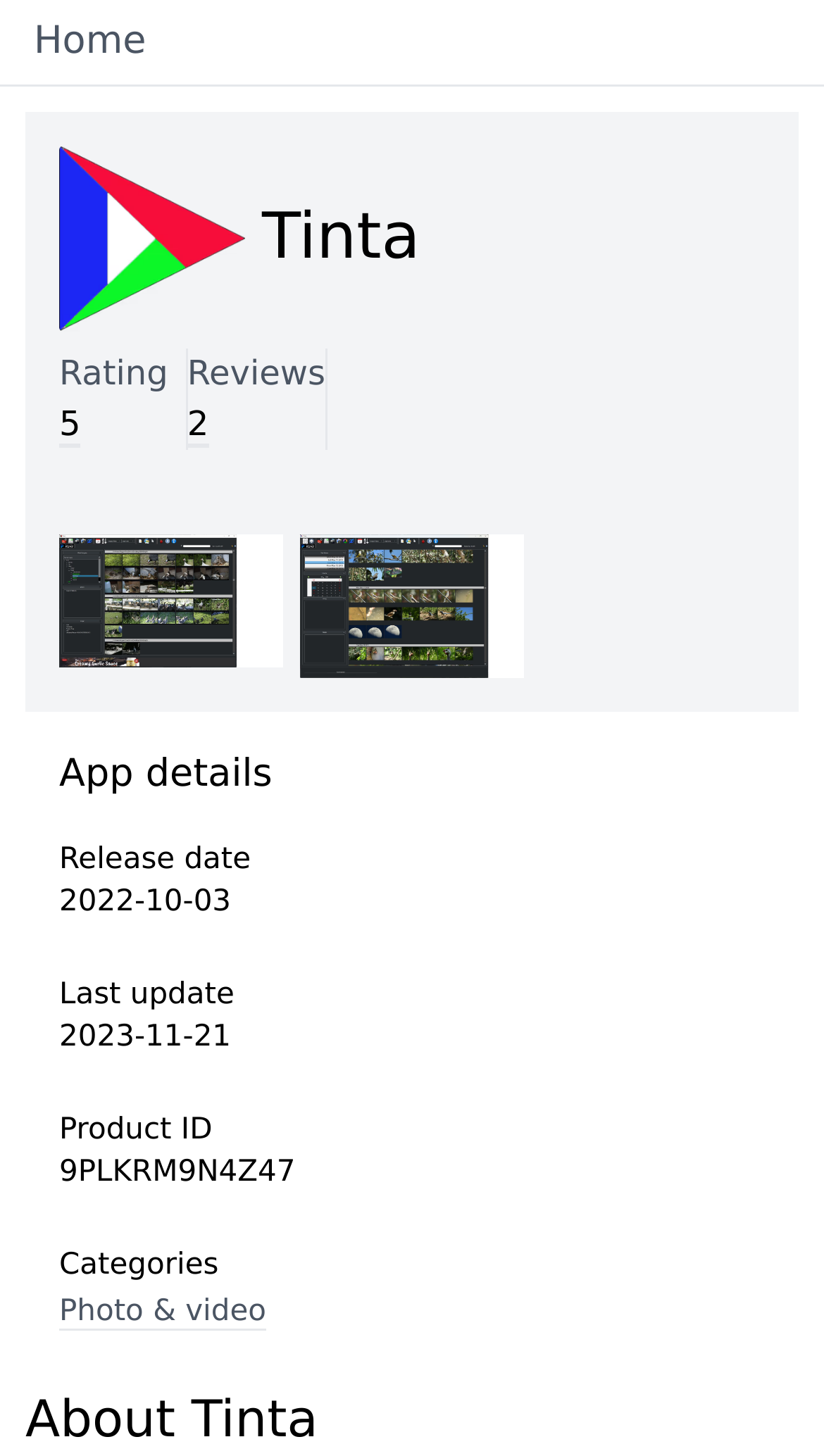What category does Tinta belong to?
Based on the image, answer the question in a detailed manner.

I found the category of Tinta by looking at the link elements on the webpage. Specifically, I found the link 'Photo & video' under the heading 'Categories', which indicates that Tinta belongs to the category of Photo & video.